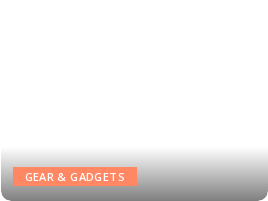Reply to the question below using a single word or brief phrase:
What is the purpose of the surrounding text?

To suggest further exploration